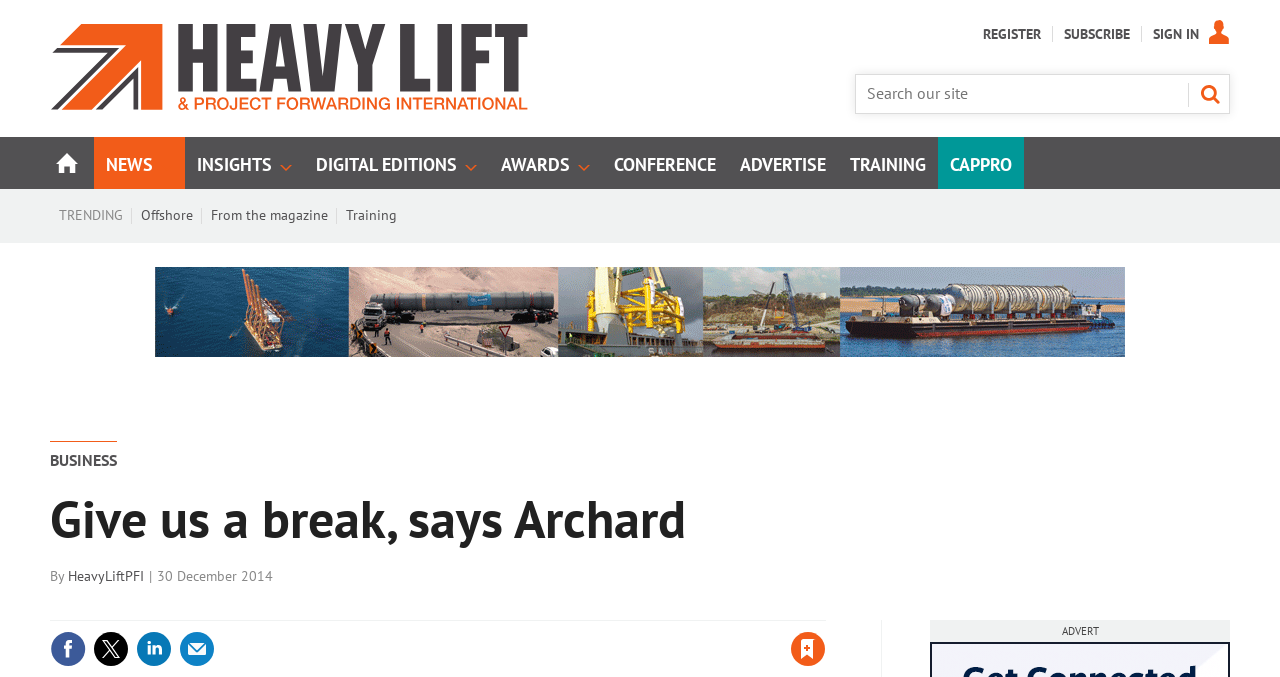Find the bounding box coordinates corresponding to the UI element with the description: "2009 digital editions". The coordinates should be formatted as [left, top, right, bottom], with values as floats between 0 and 1.

[0.275, 0.486, 0.388, 0.516]